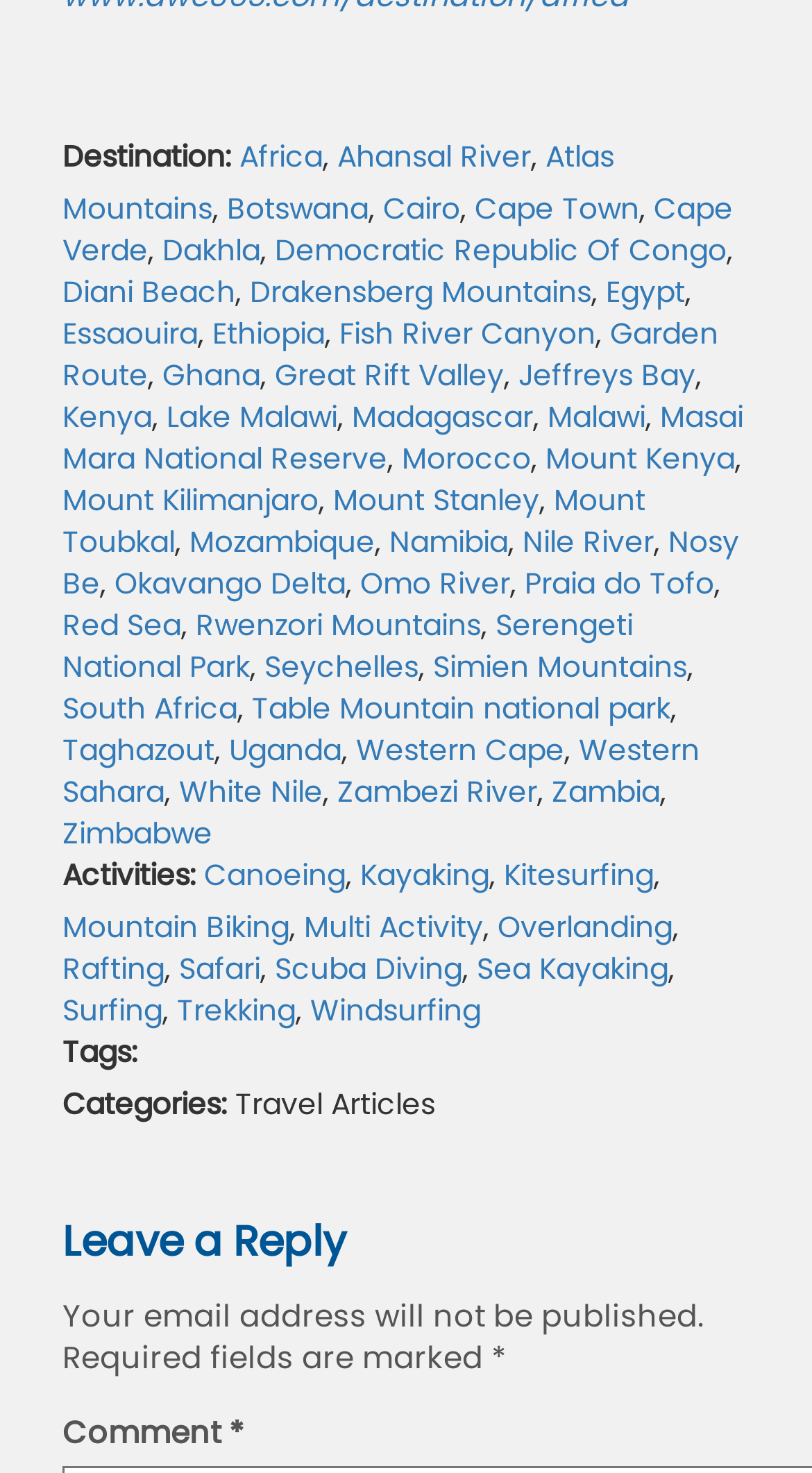Find the bounding box coordinates for the element that must be clicked to complete the instruction: "View the article about 'Princess Diana Statue To Be Specially Opened On Anniversary Of Her Death'". The coordinates should be four float numbers between 0 and 1, indicated as [left, top, right, bottom].

None